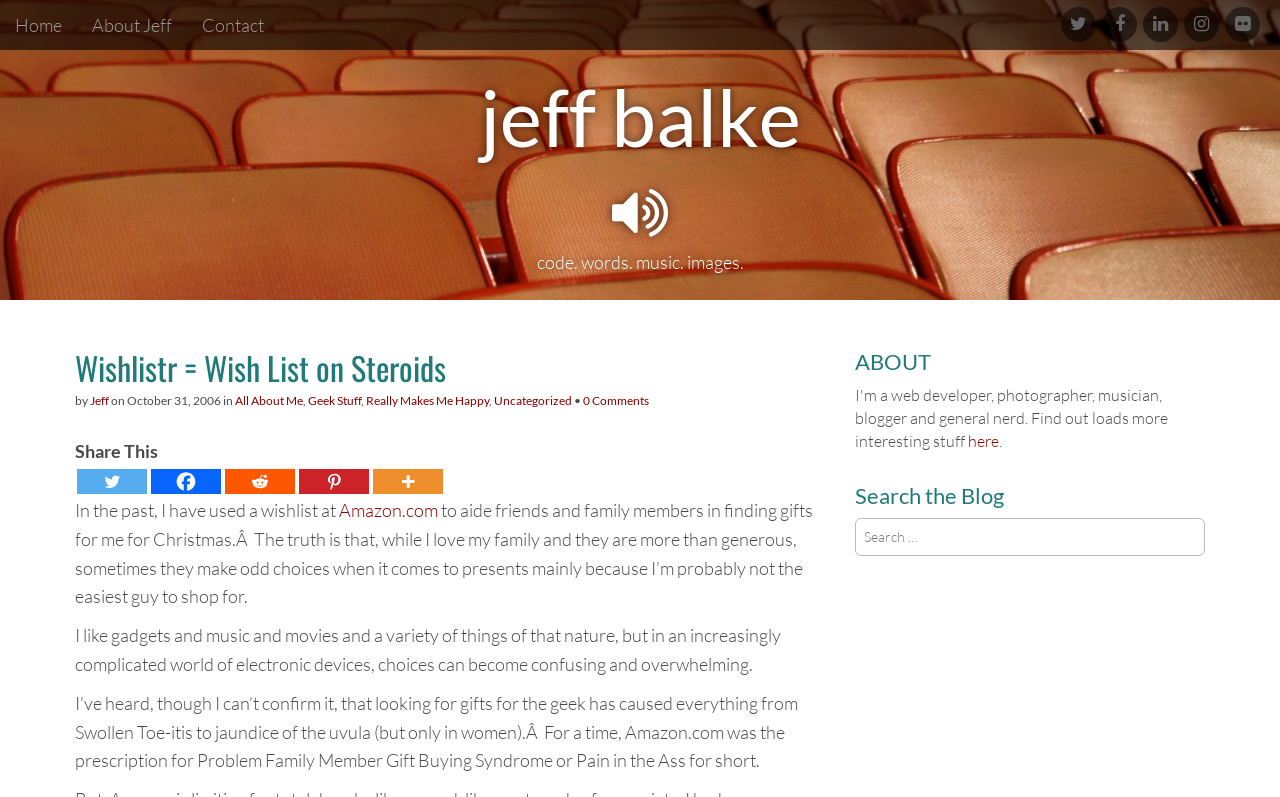Locate the primary headline on the webpage and provide its text.

Wishlistr = Wish List on Steroids